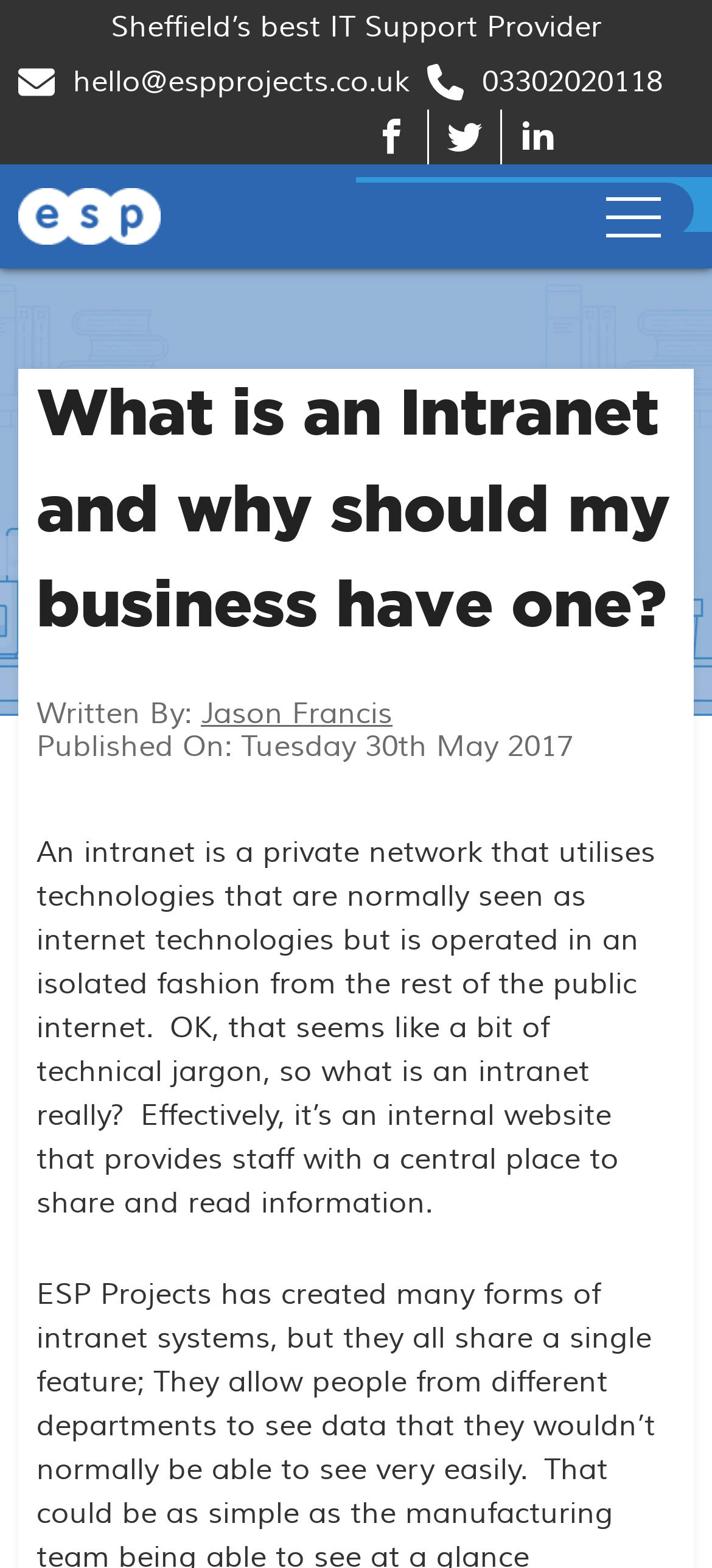Please identify and generate the text content of the webpage's main heading.

What is an Intranet and why should my business have one?